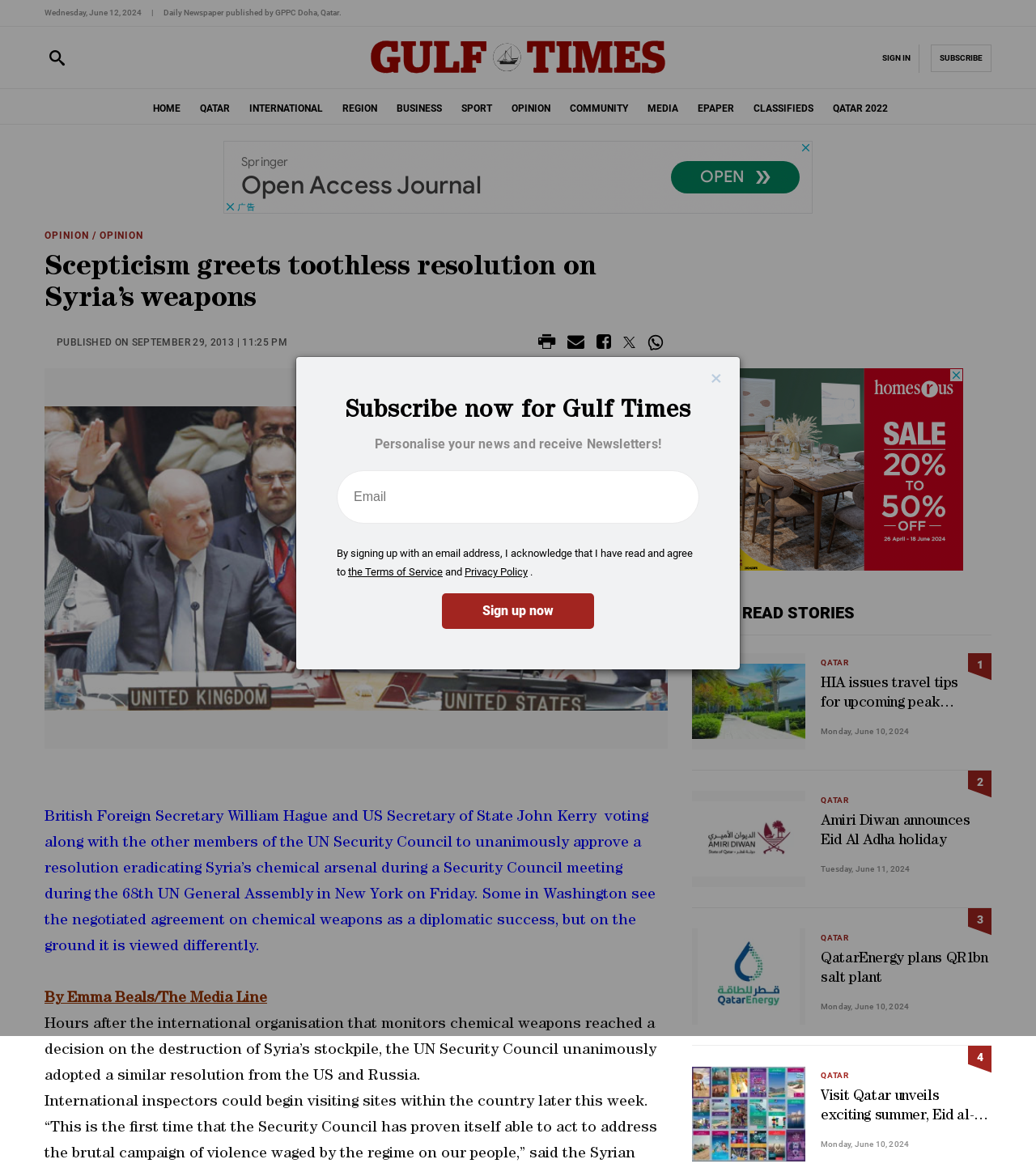Please examine the image and answer the question with a detailed explanation:
What is the date of the article?

I found the date of the article by looking at the published date mentioned in the article, which is 'PUBLISHED ON SEPTEMBER 29, 2013 | 11:25 PM'.